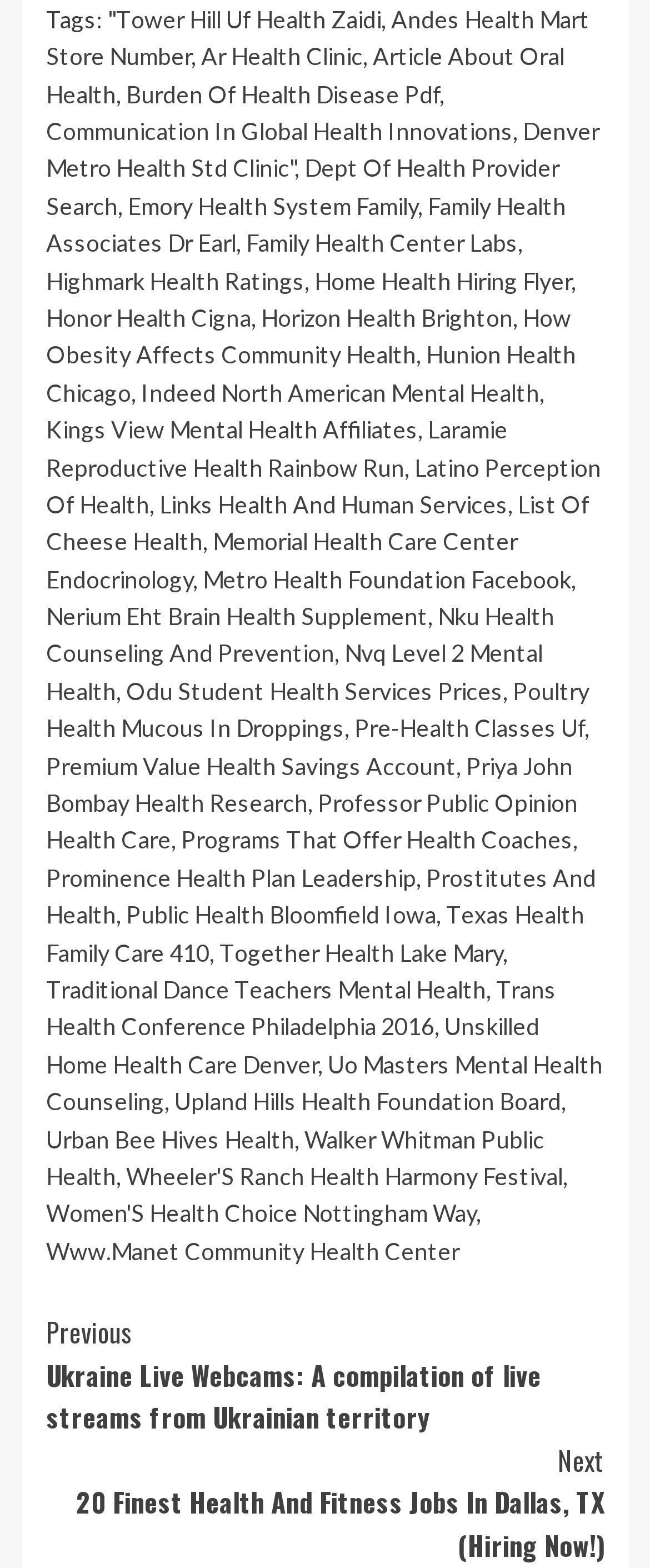Refer to the element description Message Us and identify the corresponding bounding box in the screenshot. Format the coordinates as (top-left x, top-left y, bottom-right x, bottom-right y) with values in the range of 0 to 1.

None